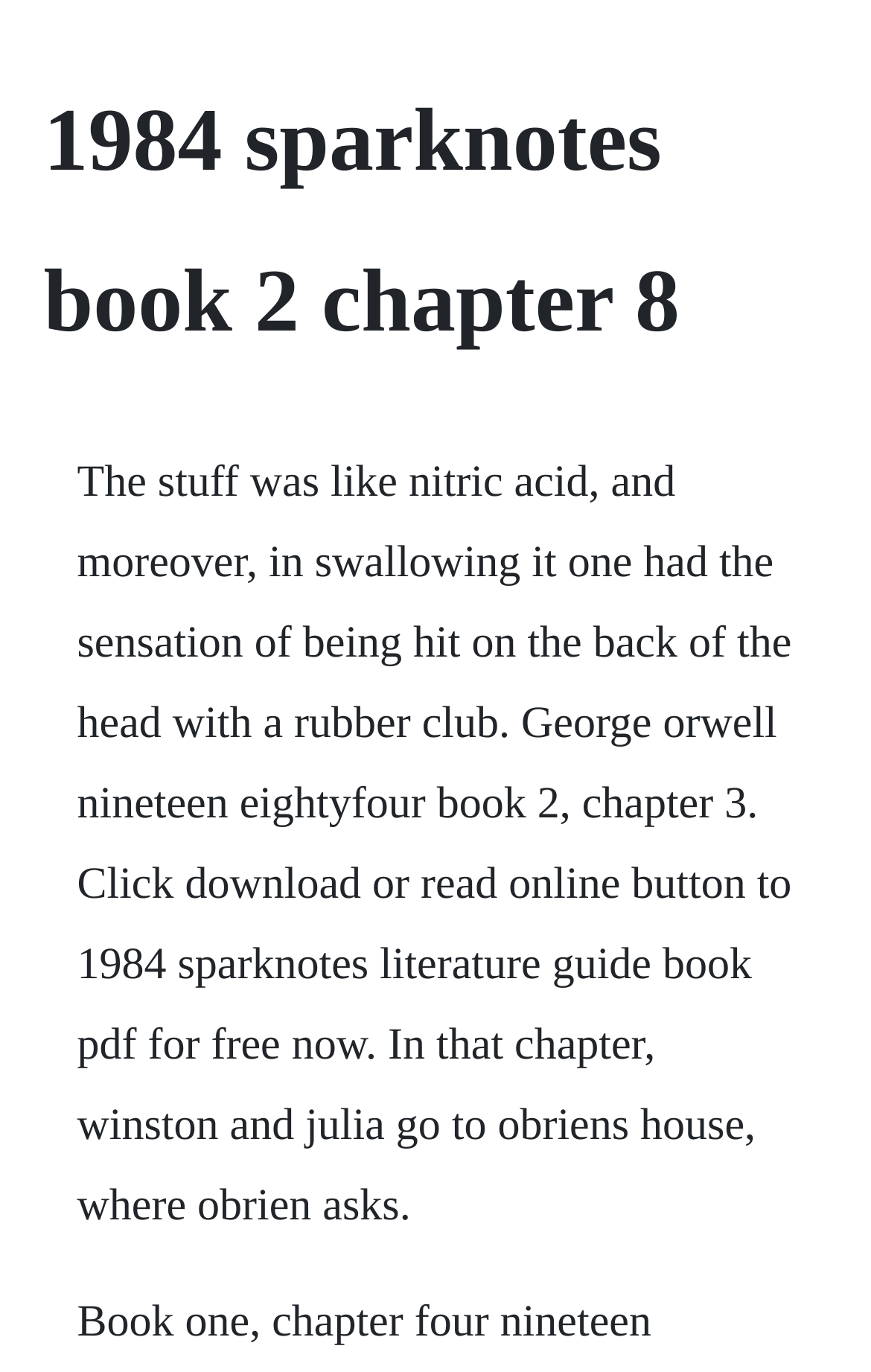Determine the heading of the webpage and extract its text content.

1984 sparknotes book 2 chapter 8